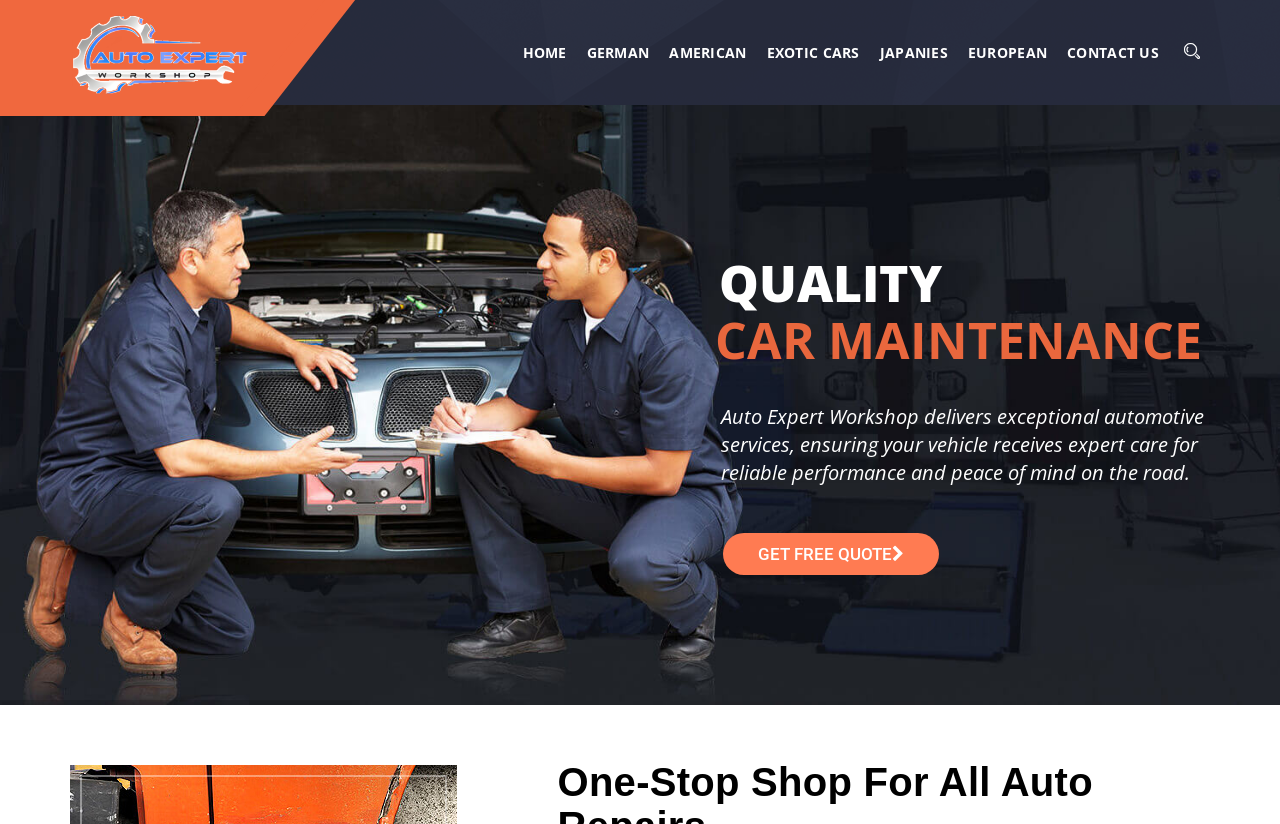Locate the bounding box coordinates of the clickable element to fulfill the following instruction: "click the button". Provide the coordinates as four float numbers between 0 and 1 in the format [left, top, right, bottom].

[0.913, 0.047, 0.945, 0.081]